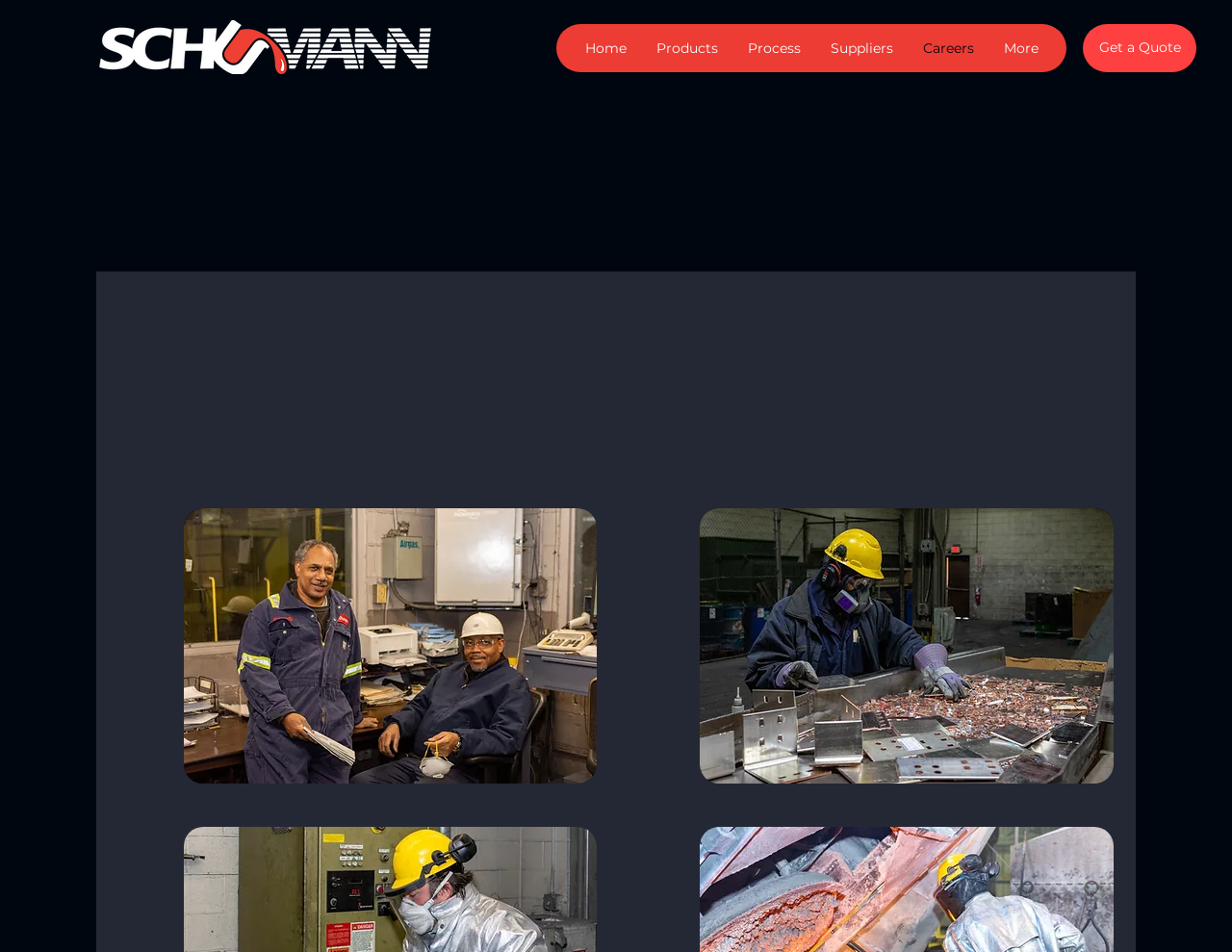Refer to the element description Get a Quote and identify the corresponding bounding box in the screenshot. Format the coordinates as (top-left x, top-left y, bottom-right x, bottom-right y) with values in the range of 0 to 1.

[0.879, 0.025, 0.971, 0.076]